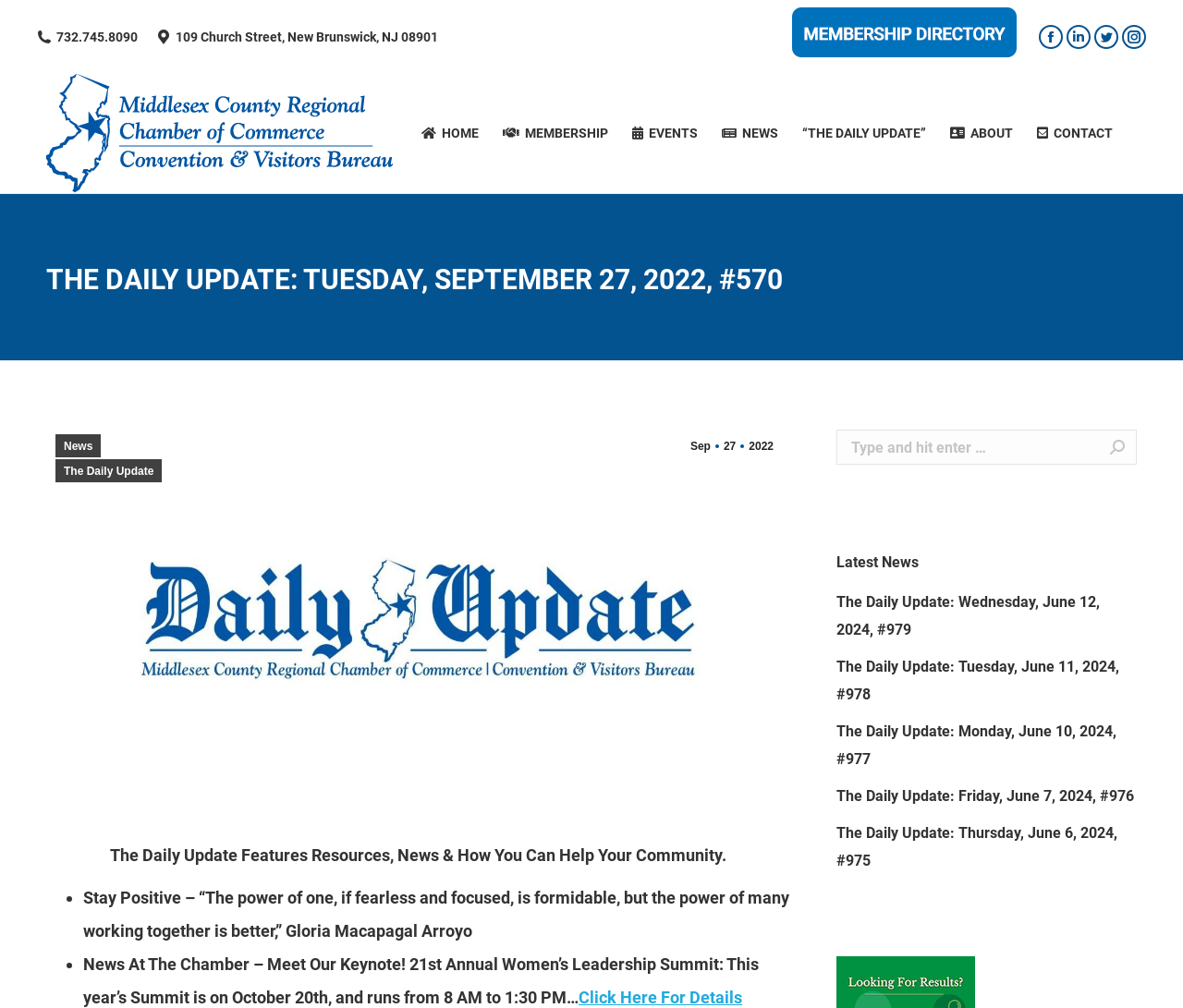Provide a single word or phrase answer to the question: 
What is the theme of the 21st Annual Women’s Leadership Summit?

Not specified